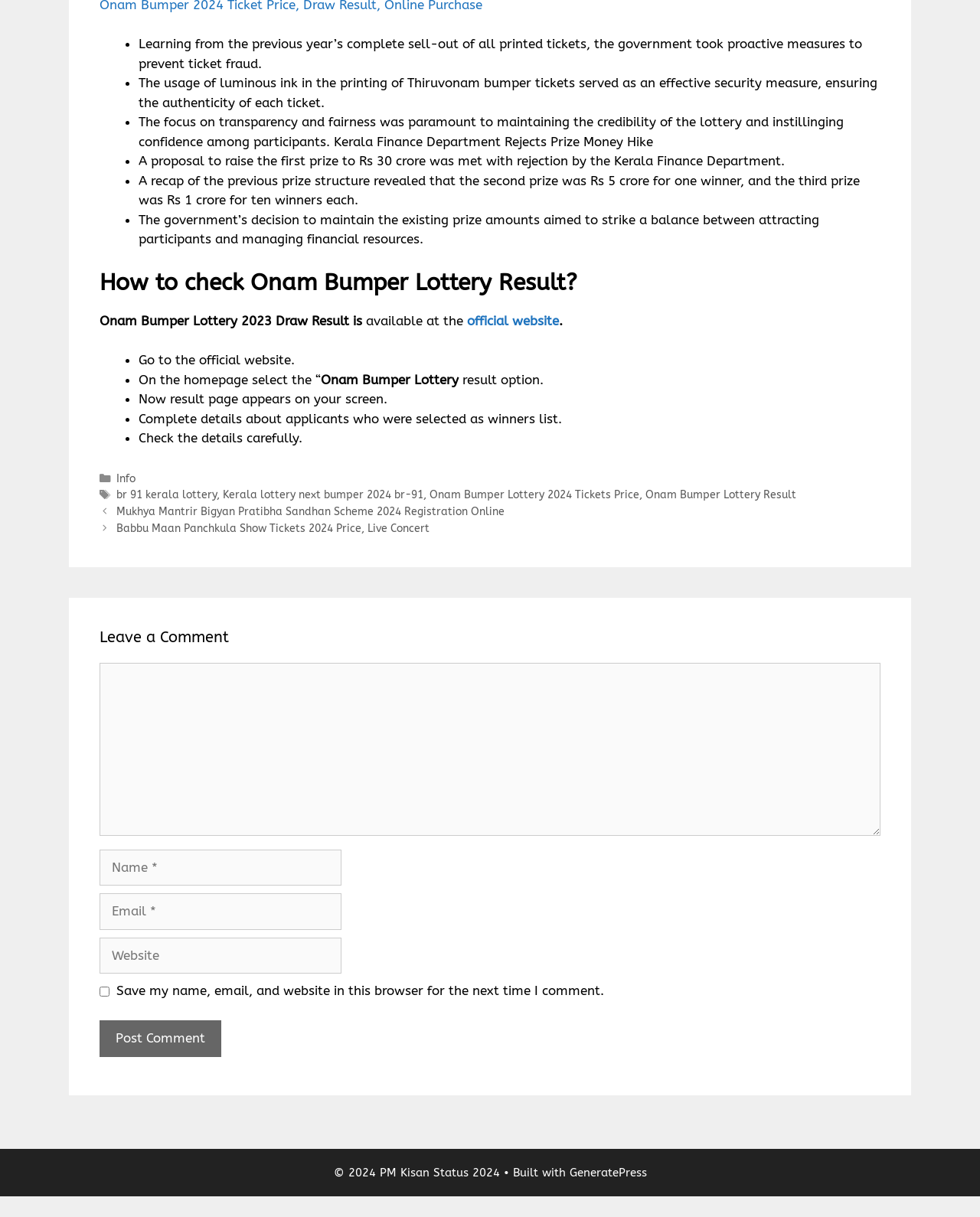What should I do after selecting the 'Onam Bumper Lottery' result option?
Could you please answer the question thoroughly and with as much detail as possible?

The answer can be found in the text 'Now result page appears on your screen.' which is located in the middle of the webpage. It provides a step-by-step guide on how to check the lottery result.